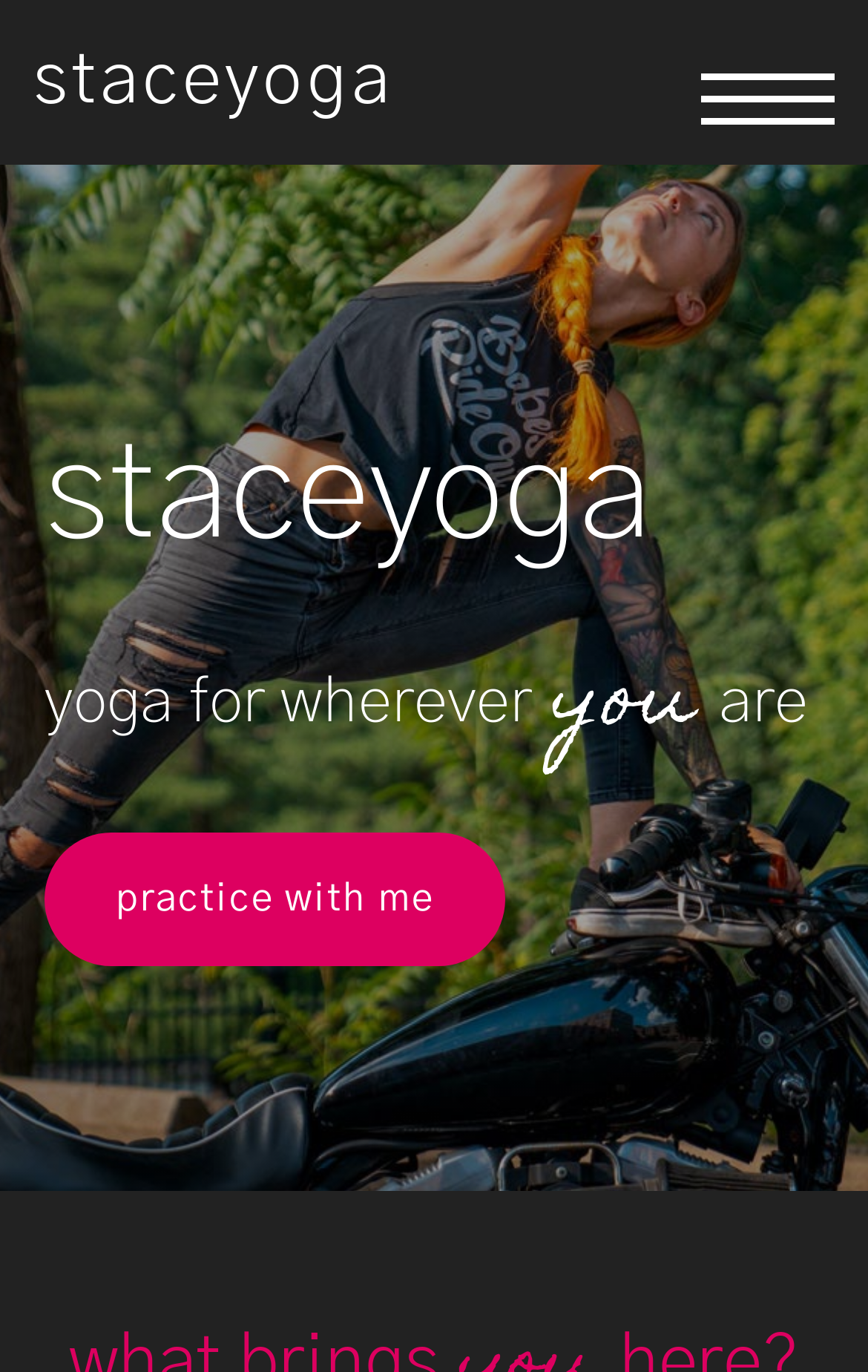Give the bounding box coordinates for the element described as: "Toggle mobile menu".

[0.808, 0.043, 0.962, 0.082]